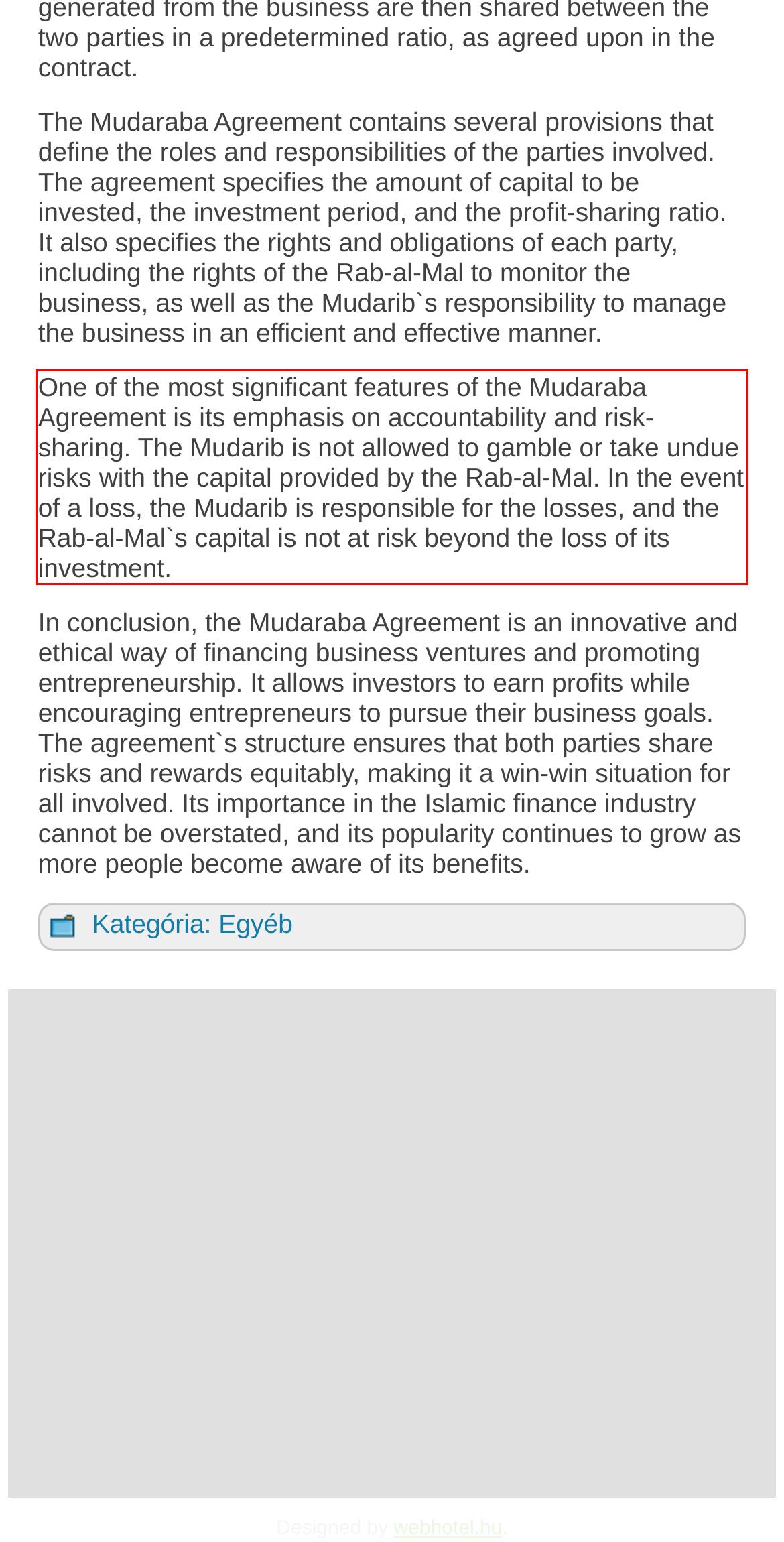Given a screenshot of a webpage with a red bounding box, please identify and retrieve the text inside the red rectangle.

One of the most significant features of the Mudaraba Agreement is its emphasis on accountability and risk-sharing. The Mudarib is not allowed to gamble or take undue risks with the capital provided by the Rab-al-Mal. In the event of a loss, the Mudarib is responsible for the losses, and the Rab-al-Mal`s capital is not at risk beyond the loss of its investment.